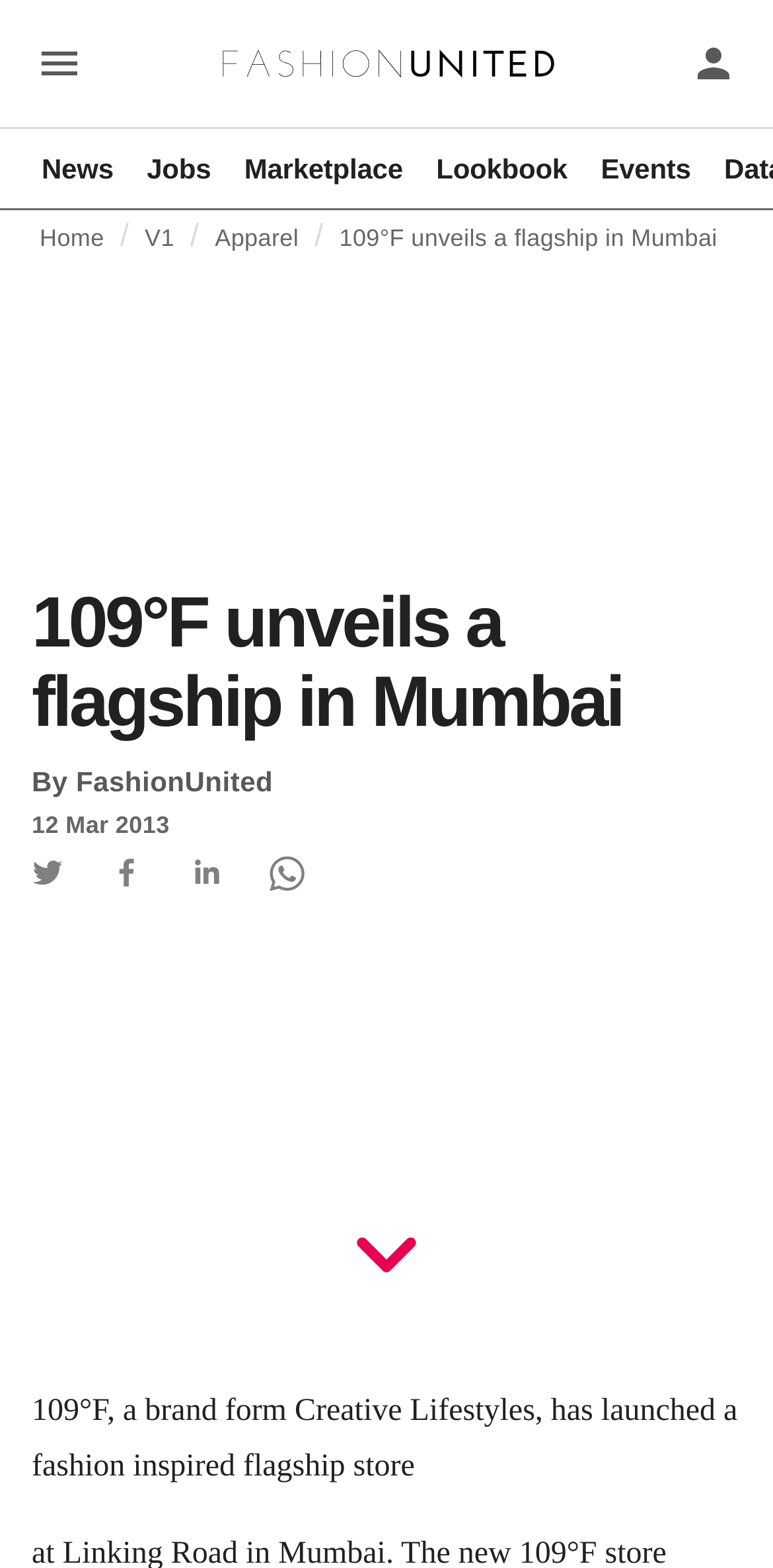What is the name of the website?
Look at the screenshot and give a one-word or phrase answer.

FashionUnited